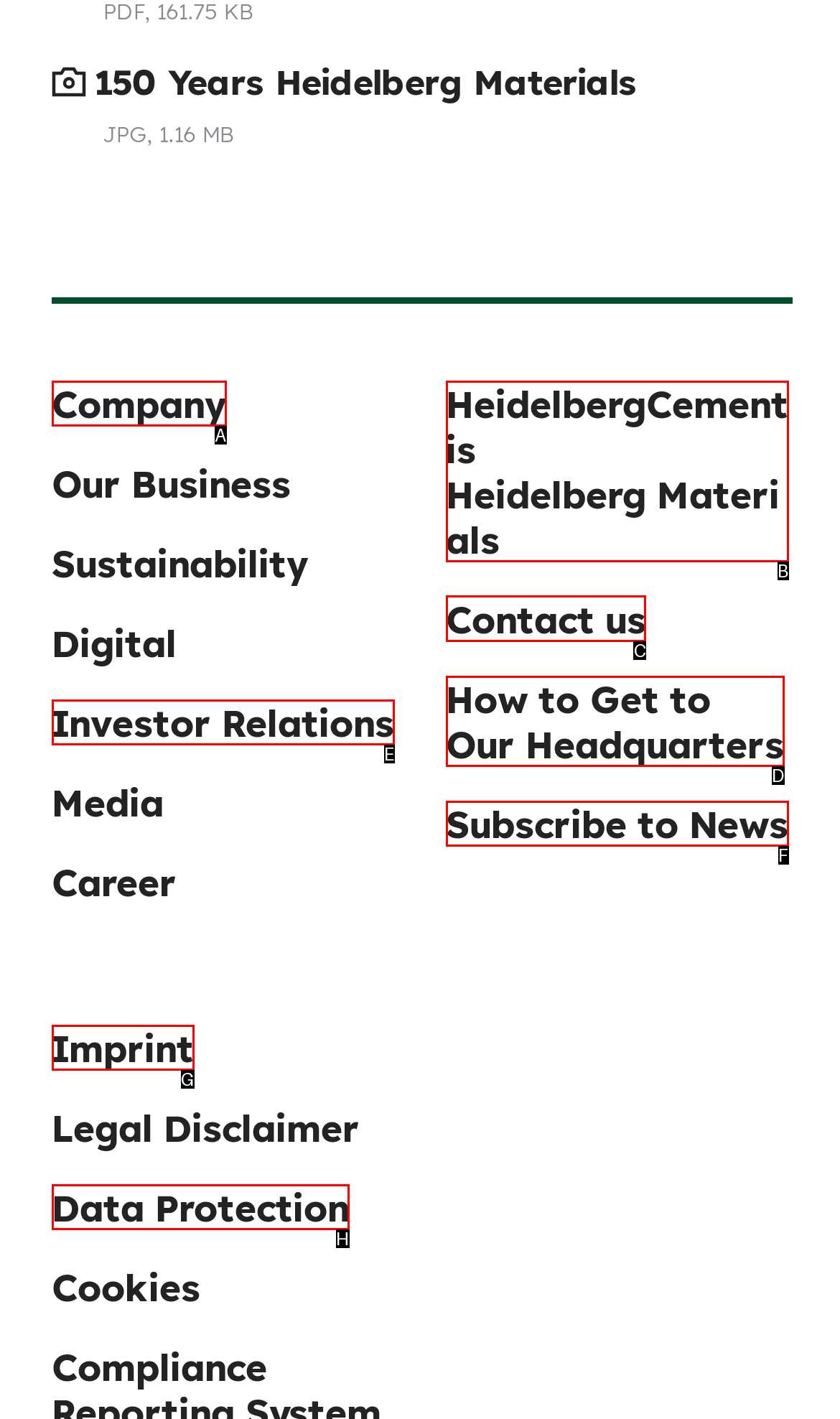For the instruction: Contact us through the provided link, which HTML element should be clicked?
Respond with the letter of the appropriate option from the choices given.

C